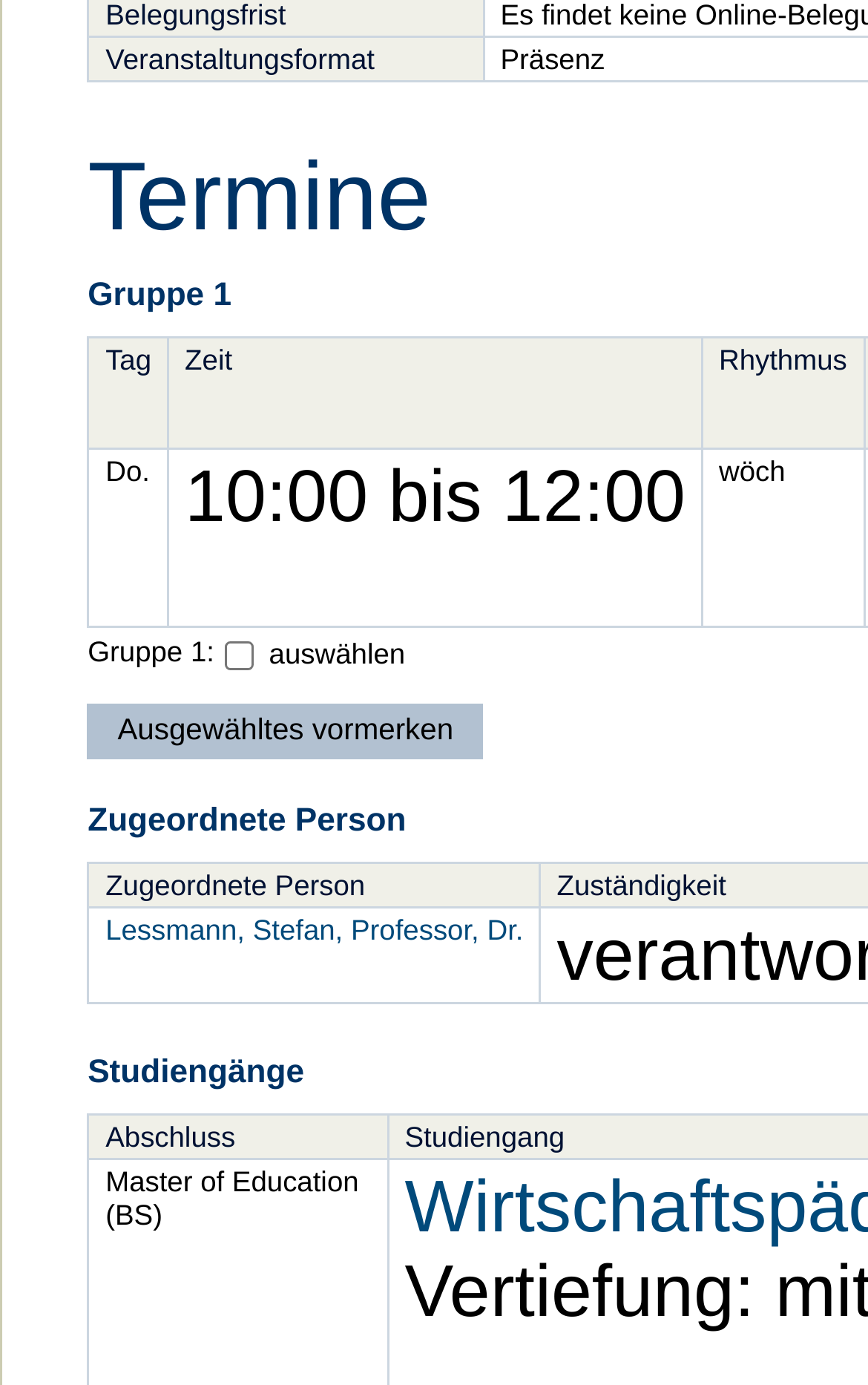What is the button below the table for?
From the image, provide a succinct answer in one word or a short phrase.

Ausgewähltes vormerken